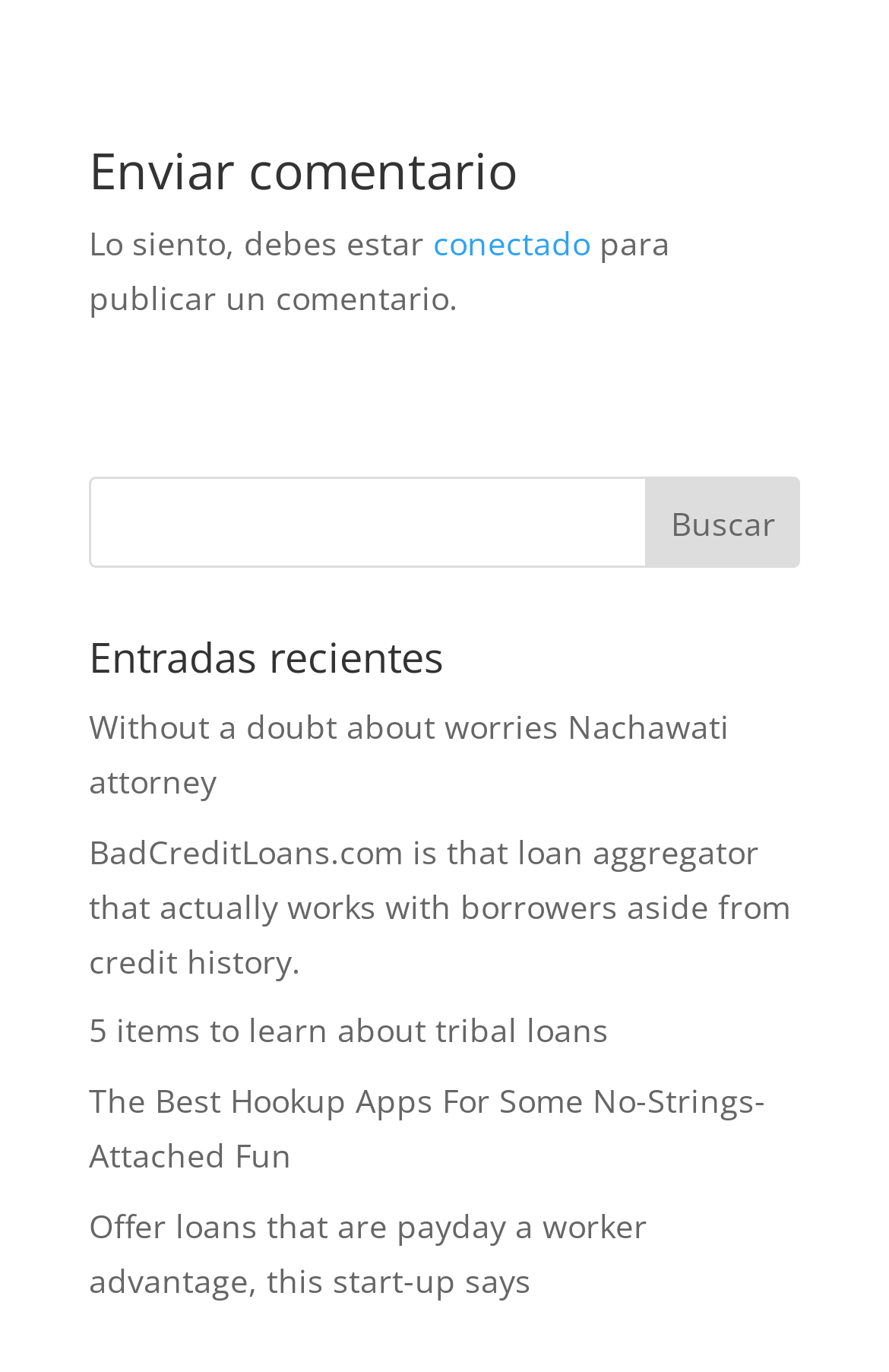Pinpoint the bounding box coordinates of the area that must be clicked to complete this instruction: "Click on 'BadCreditLoans.com is that loan aggregator that actually works with borrowers aside from credit history.'".

[0.1, 0.605, 0.89, 0.716]